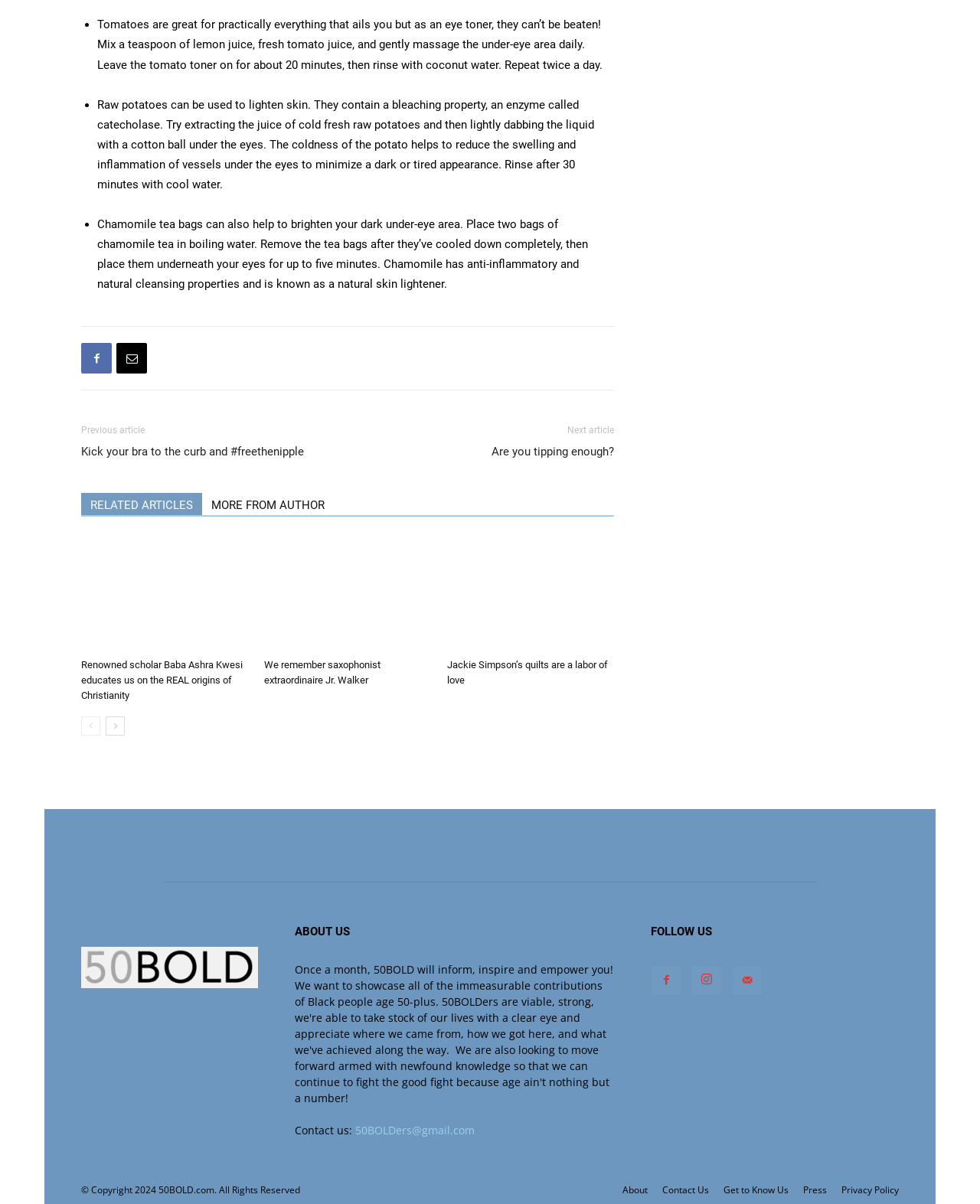What is the name of the scholar mentioned in the article?
Look at the webpage screenshot and answer the question with a detailed explanation.

The article mentions a renowned scholar named Baba Ashra Kwesi, who educates readers on the real origins of Christianity.